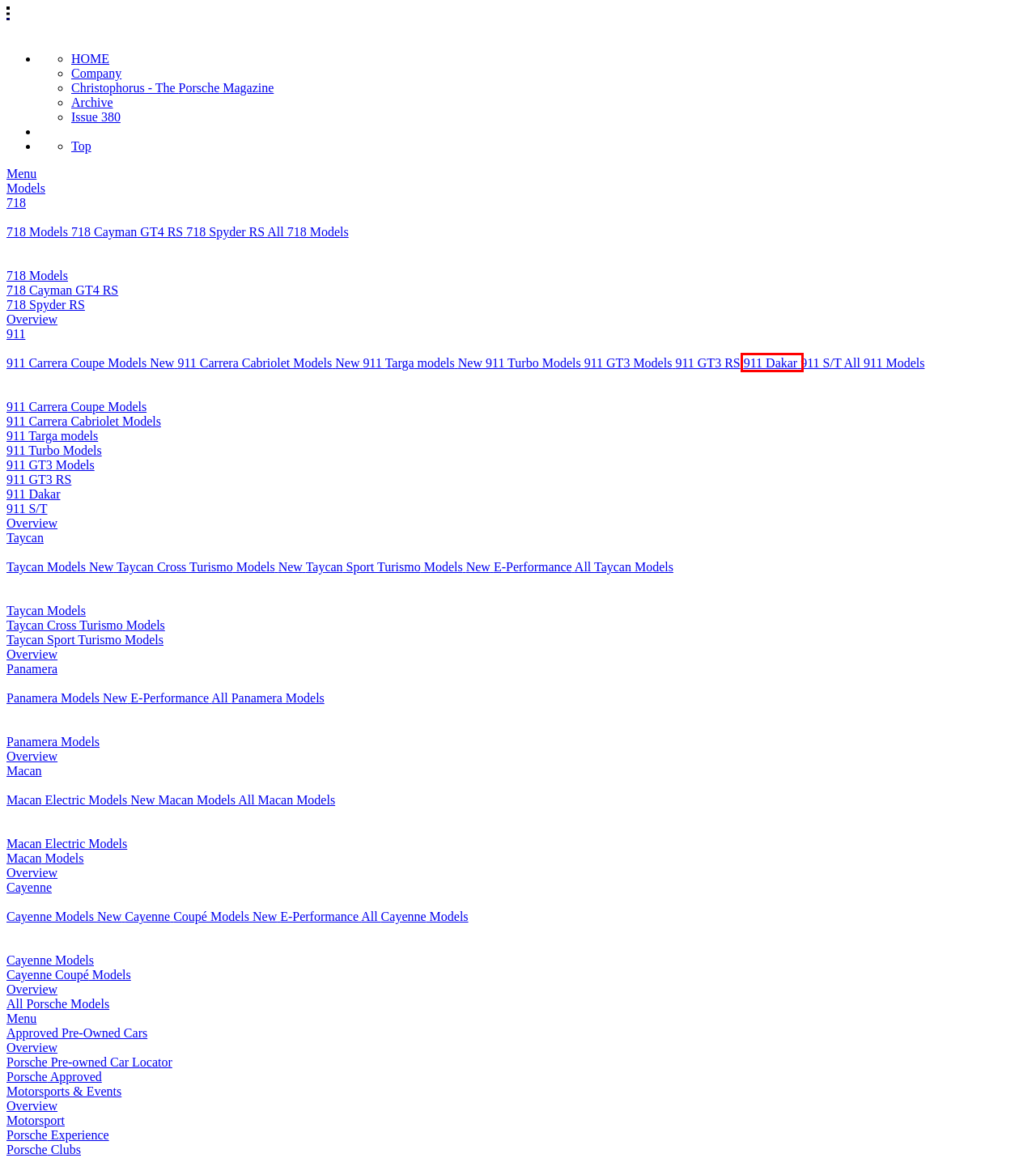You are given a screenshot depicting a webpage with a red bounding box around a UI element. Select the description that best corresponds to the new webpage after clicking the selected element. Here are the choices:
A. Porsche Taycan Sport Turismo | Porsche Eastern Europe
B. Porsche 911 Turbo - Porsche Central Eastern Europe
C. Porsche Panamera - Porsche Central Eastern Europe
D. Porsche 911 Dakar - Porsche Central Eastern Europe
E. Porsche events celebrating the Porsche legend - Porsche AG - Porsche Central Eastern Europe
F. Porsche Taycan 4 Cross Turismo | Porsche Eastern Europe
G. Porsche Cayenne model overview - Porsche AG - Porsche Central Eastern Europe
H. Porsche 911 Carrera | Porsche Eastern Europe

D